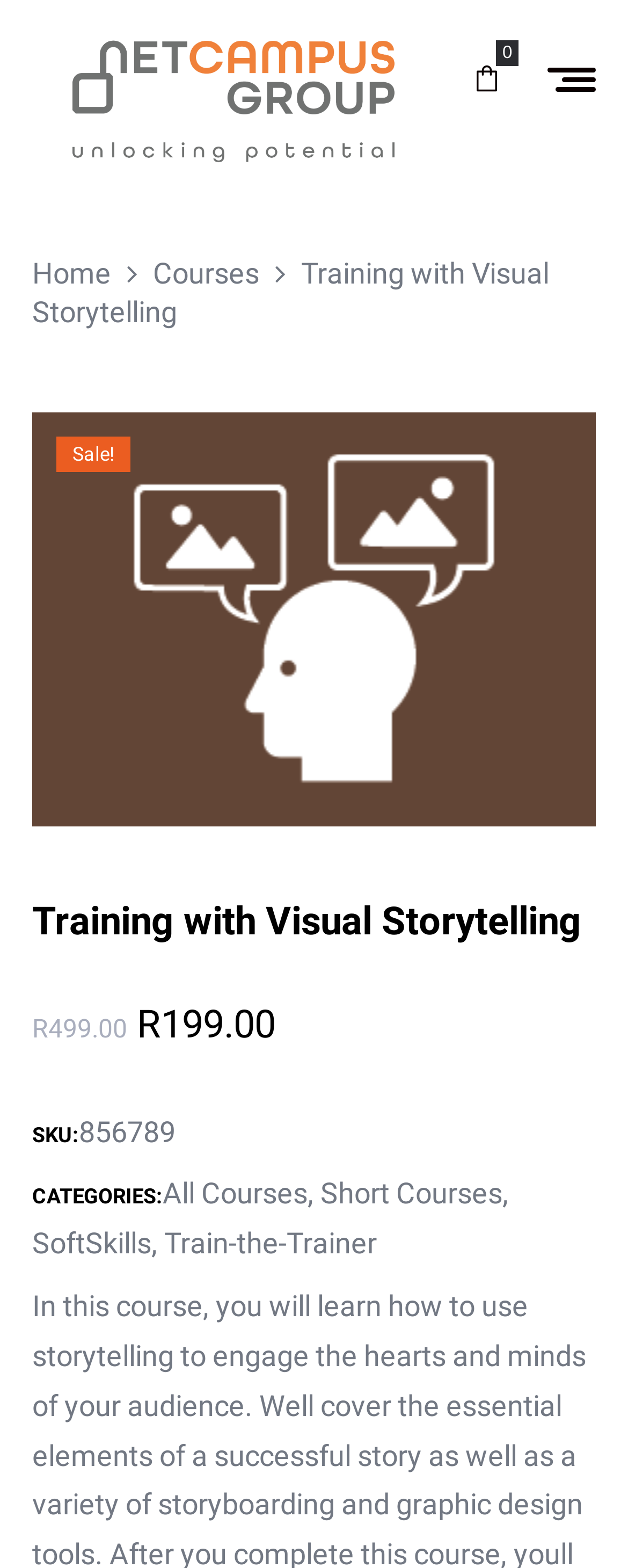What is the SKU of the course?
Kindly answer the question with as much detail as you can.

I found the SKU of the course by looking at the text 'SKU: 856789' which is located below the course description.